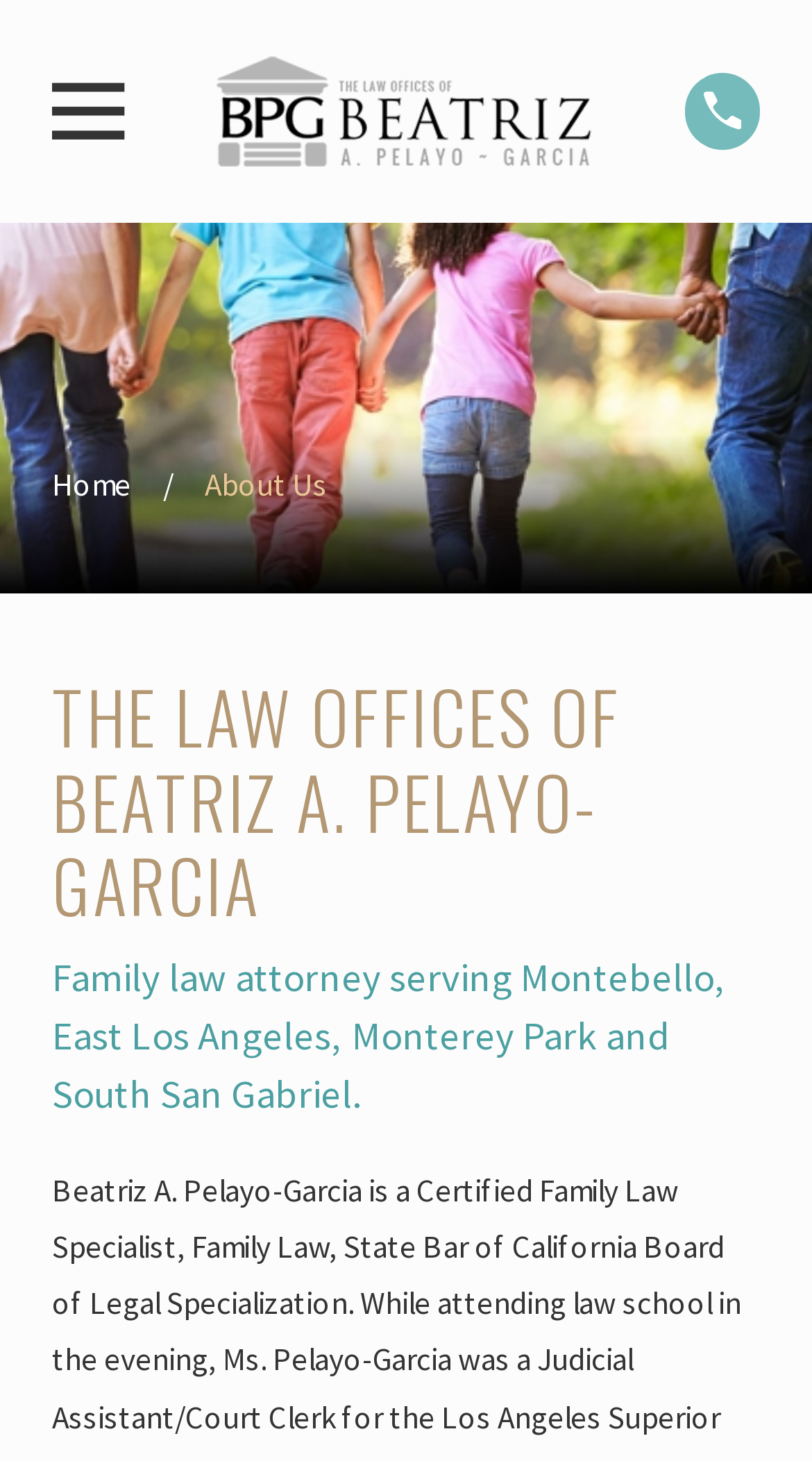Please examine the image and answer the question with a detailed explanation:
What is the main menu item on the top left?

I found the answer by looking at the link element with the text 'Home' which is located on the top left of the page and is part of the main menu.